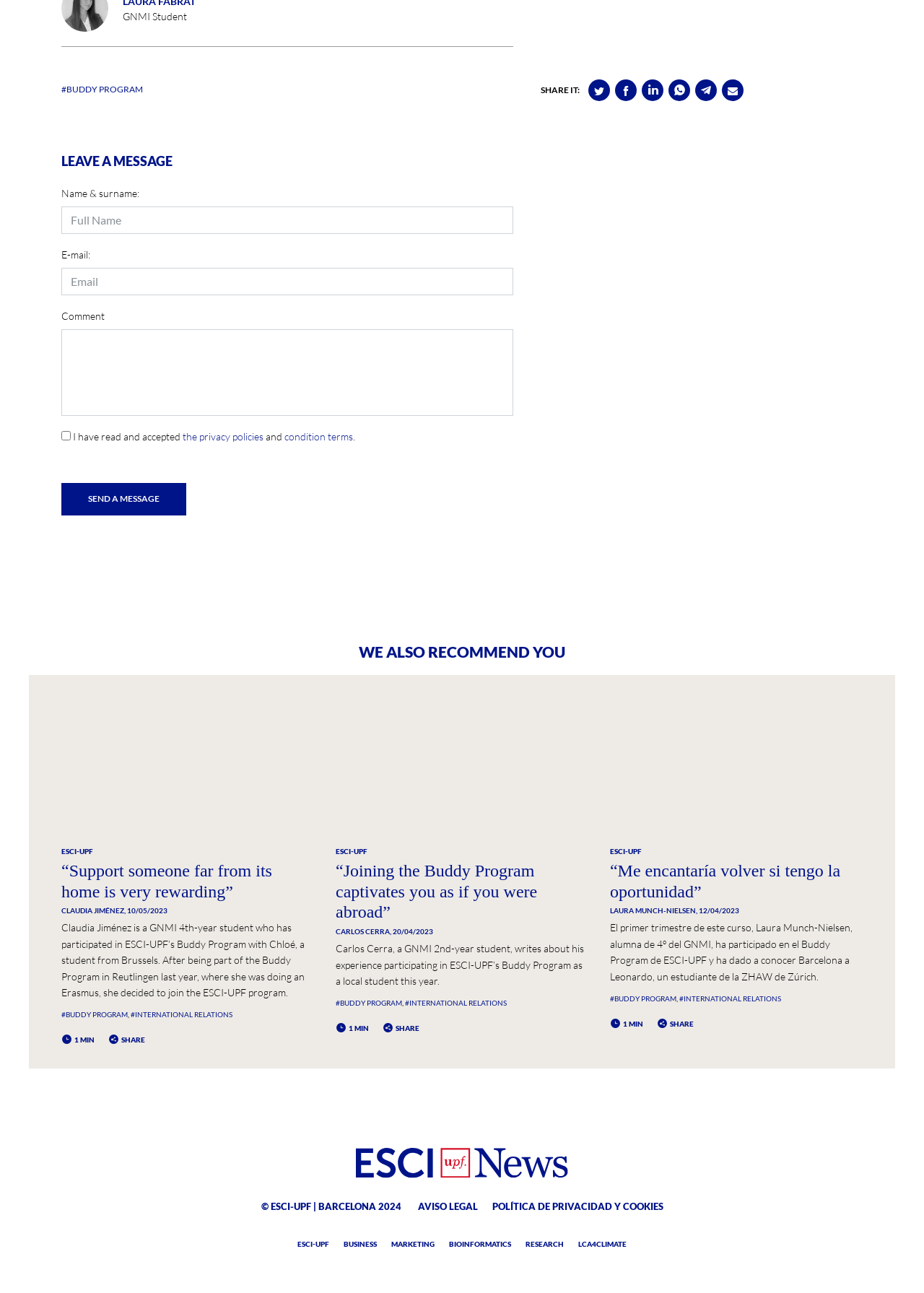Please identify the bounding box coordinates of the clickable area that will fulfill the following instruction: "Click the 'Send a message' button". The coordinates should be in the format of four float numbers between 0 and 1, i.e., [left, top, right, bottom].

[0.066, 0.373, 0.202, 0.399]